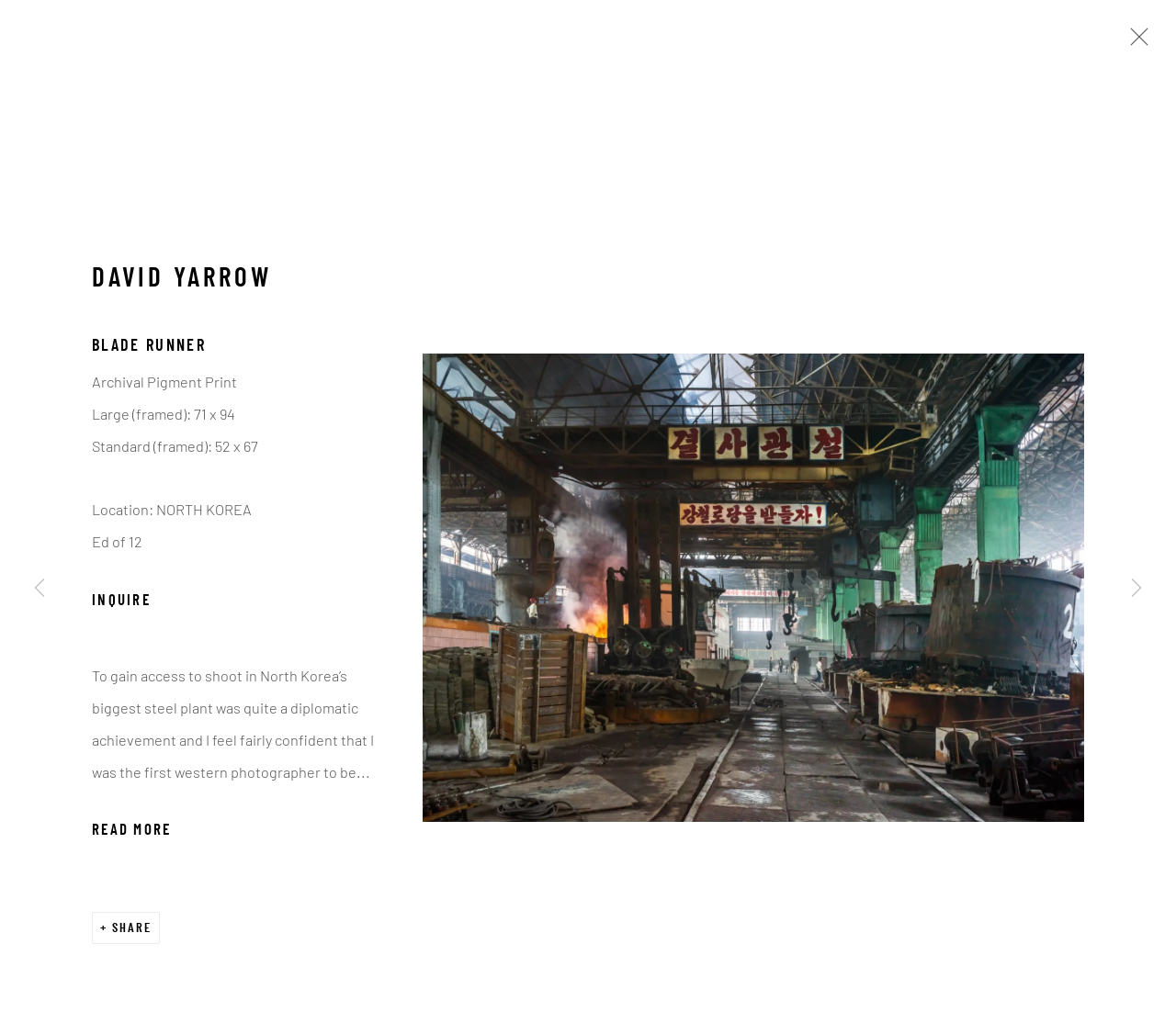Please answer the following question using a single word or phrase: 
What is the name of the photograph?

Blade Runner